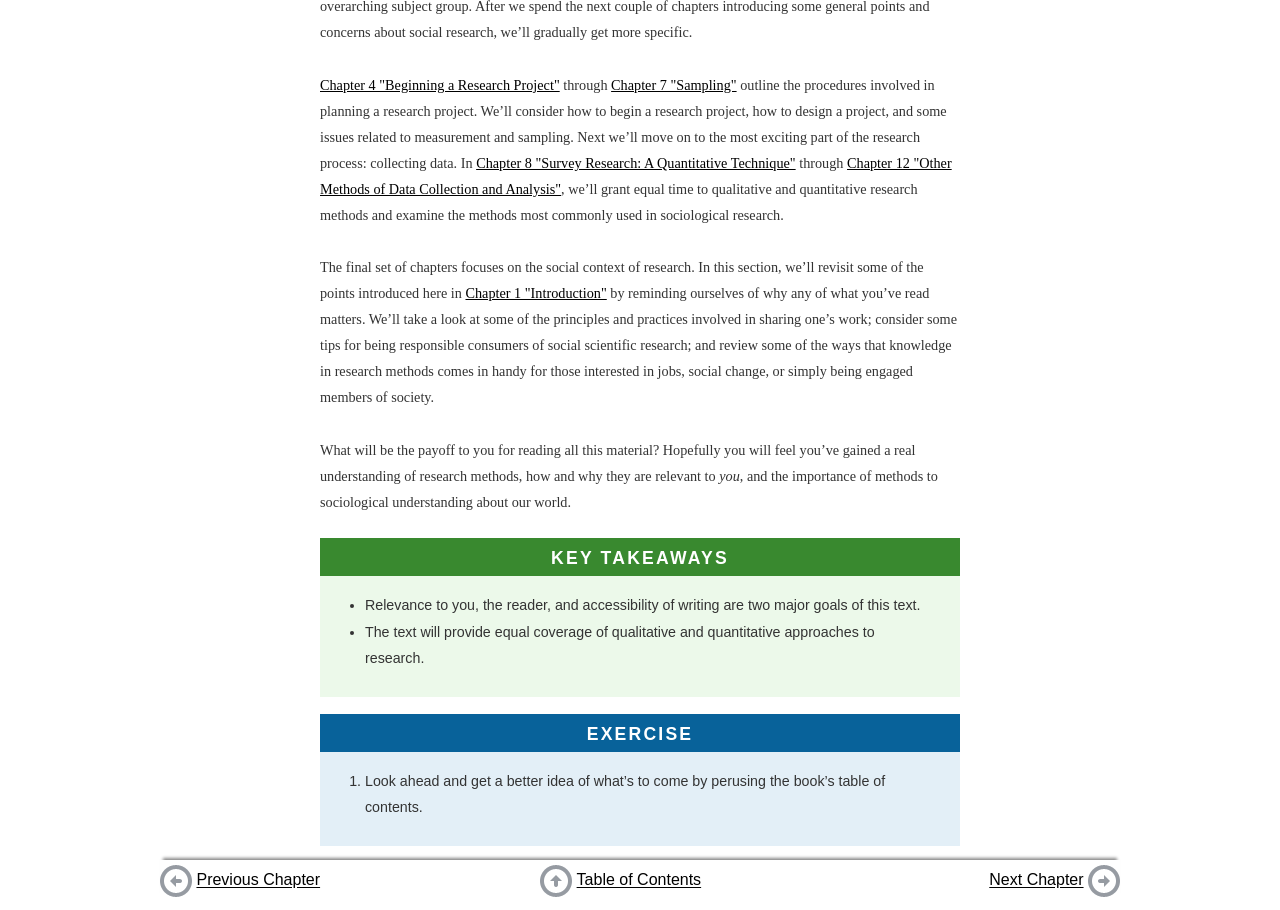Identify the bounding box coordinates of the HTML element based on this description: "Next Chapter".

[0.773, 0.958, 0.847, 0.976]